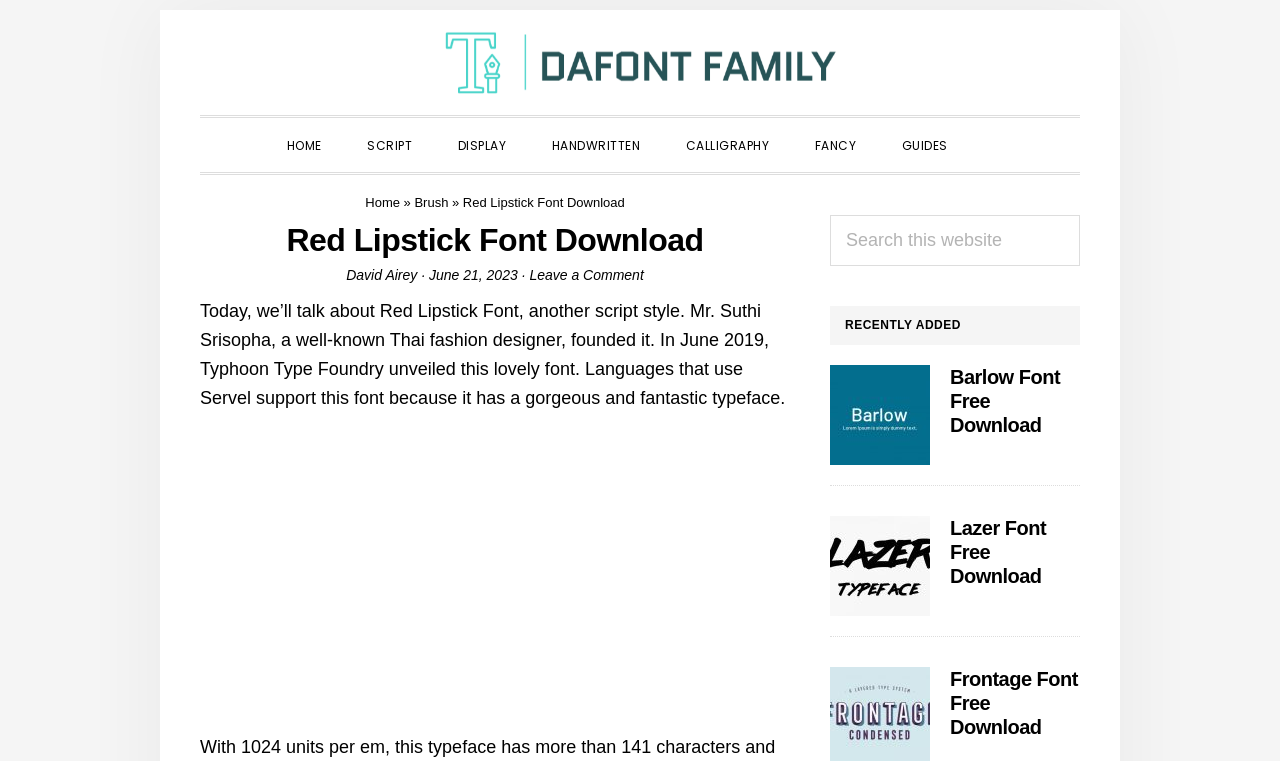Find the coordinates for the bounding box of the element with this description: "Show Search".

[0.761, 0.139, 0.792, 0.197]